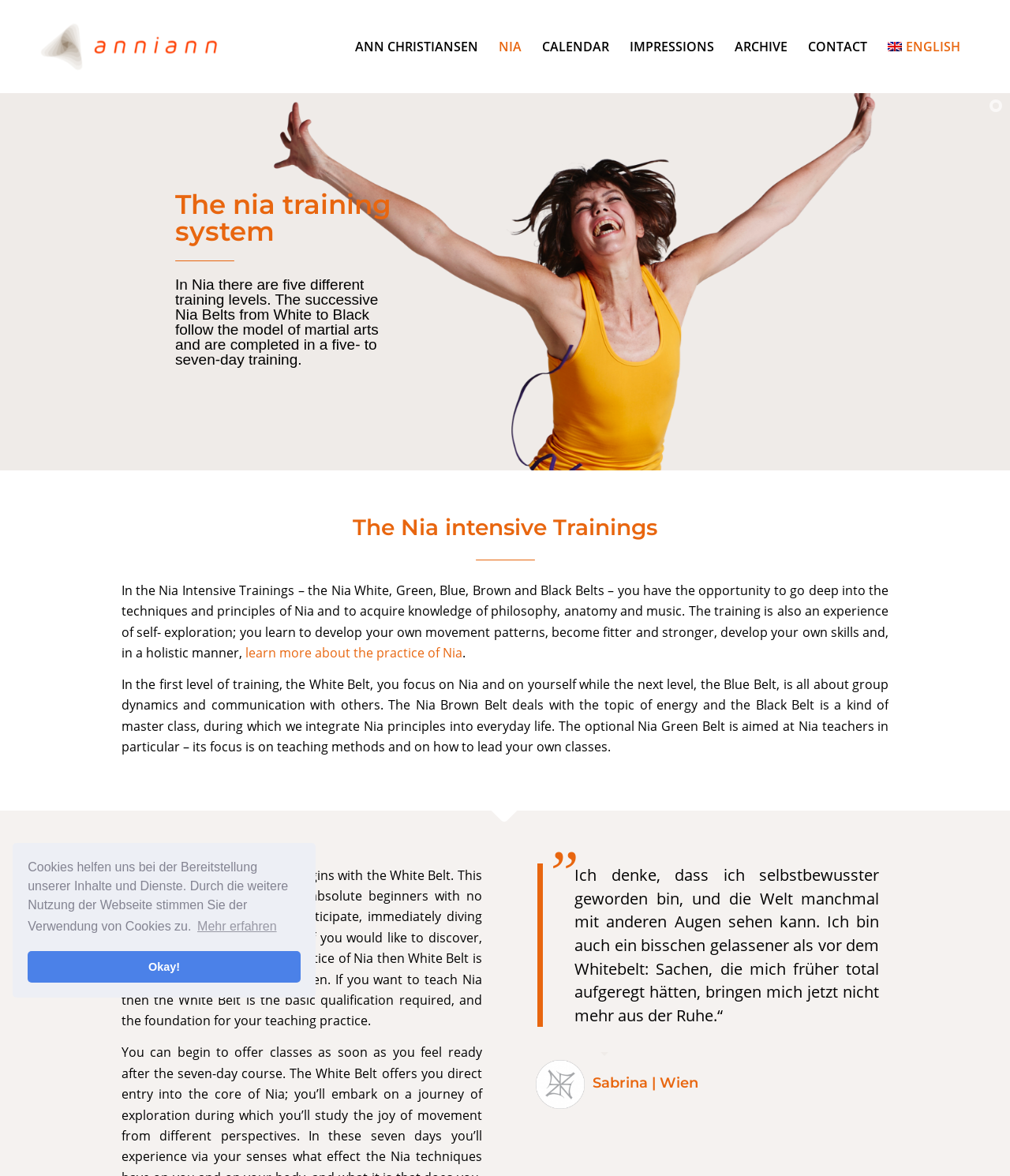Respond to the following question using a concise word or phrase: 
What is the topic of the Nia Brown Belt?

Energy